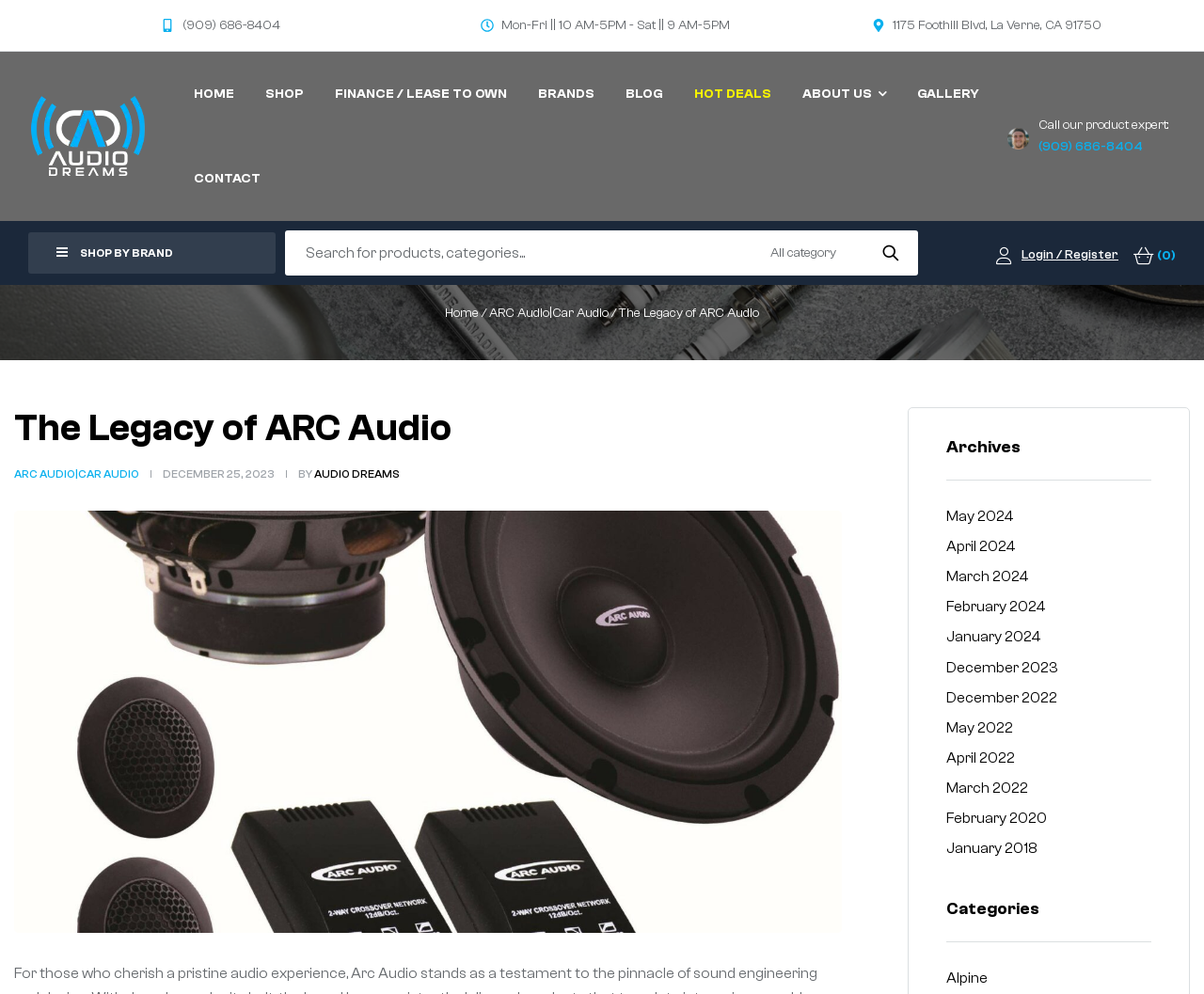Please find the bounding box coordinates of the clickable region needed to complete the following instruction: "Click the Facebook link". The bounding box coordinates must consist of four float numbers between 0 and 1, i.e., [left, top, right, bottom].

None